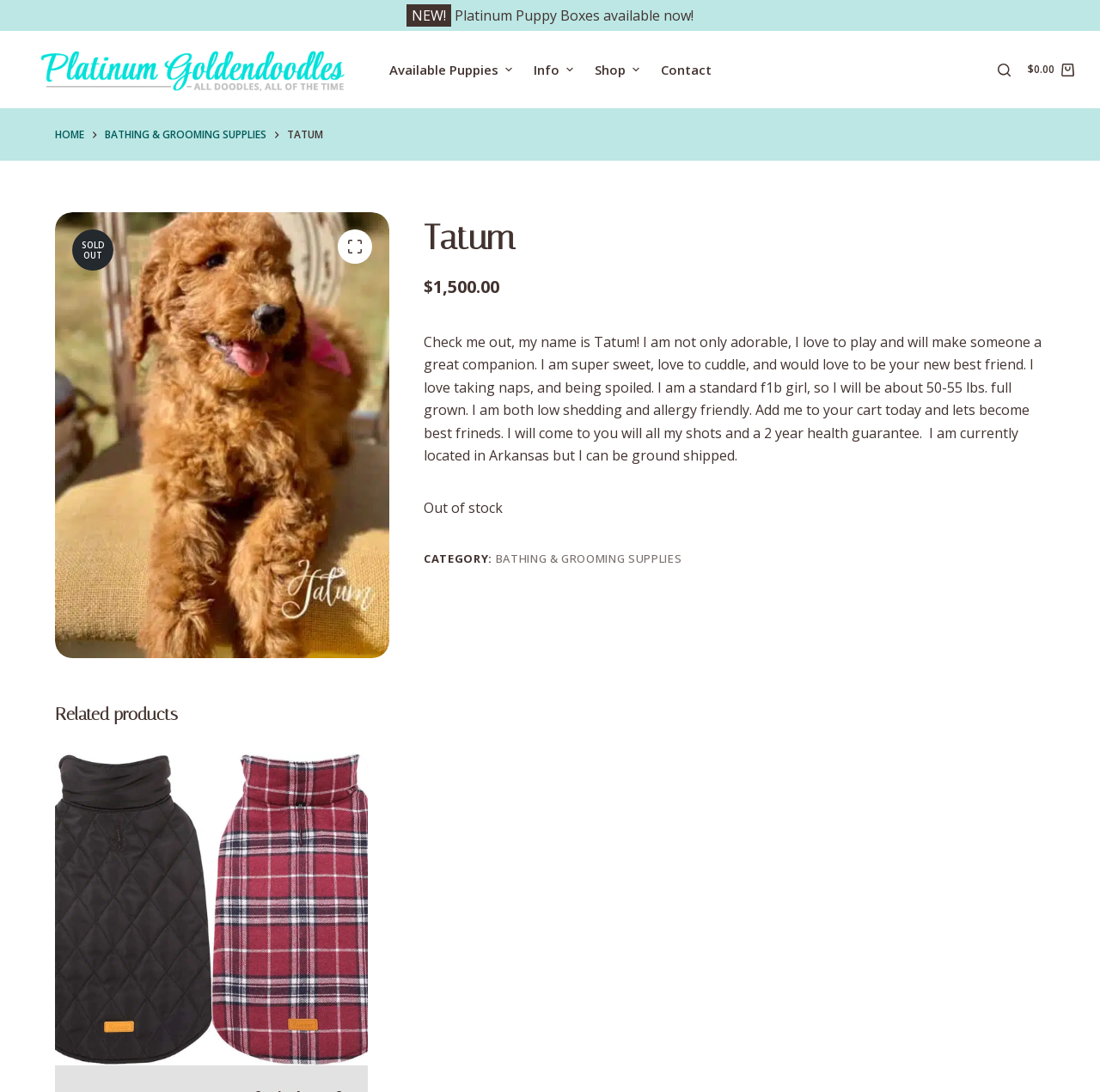Generate a comprehensive description of the webpage.

The webpage is about Platinum Goldendoodles, a breeder of Goldendoodle puppies. At the top left corner, there is a link to skip to the content. Next to it, a "NEW!" label is displayed. Below that, a link to Platinum Puppy Boxes is available. The Platinum Goldendoodles logo is situated on the top left, with a navigation menu to the right, containing links to "Available Puppies", "Info", "Shop", and "Contact".

On the top right corner, there is a search button and a link to a shopping cart with a balance of $0.00. Below the navigation menu, a header section displays links to "HOME", "BATHING & GROOMING SUPPLIES", and a static text "TATUM". A "SOLD OUT" label is displayed next to it.

A large image of a puppy named Tatum takes up most of the page, with a heading "Tatum" above it. The puppy's description is provided, stating its name, breed, and characteristics. The description also mentions the puppy's price, $1,500.00, and its availability, which is currently out of stock. A category label "BATHING & GROOMING SUPPLIES" is displayed below the description.

Further down the page, a heading "Related products" is displayed, followed by an image of a product, Kuoser Cozy Waterproof Windproof, with a link to its details.